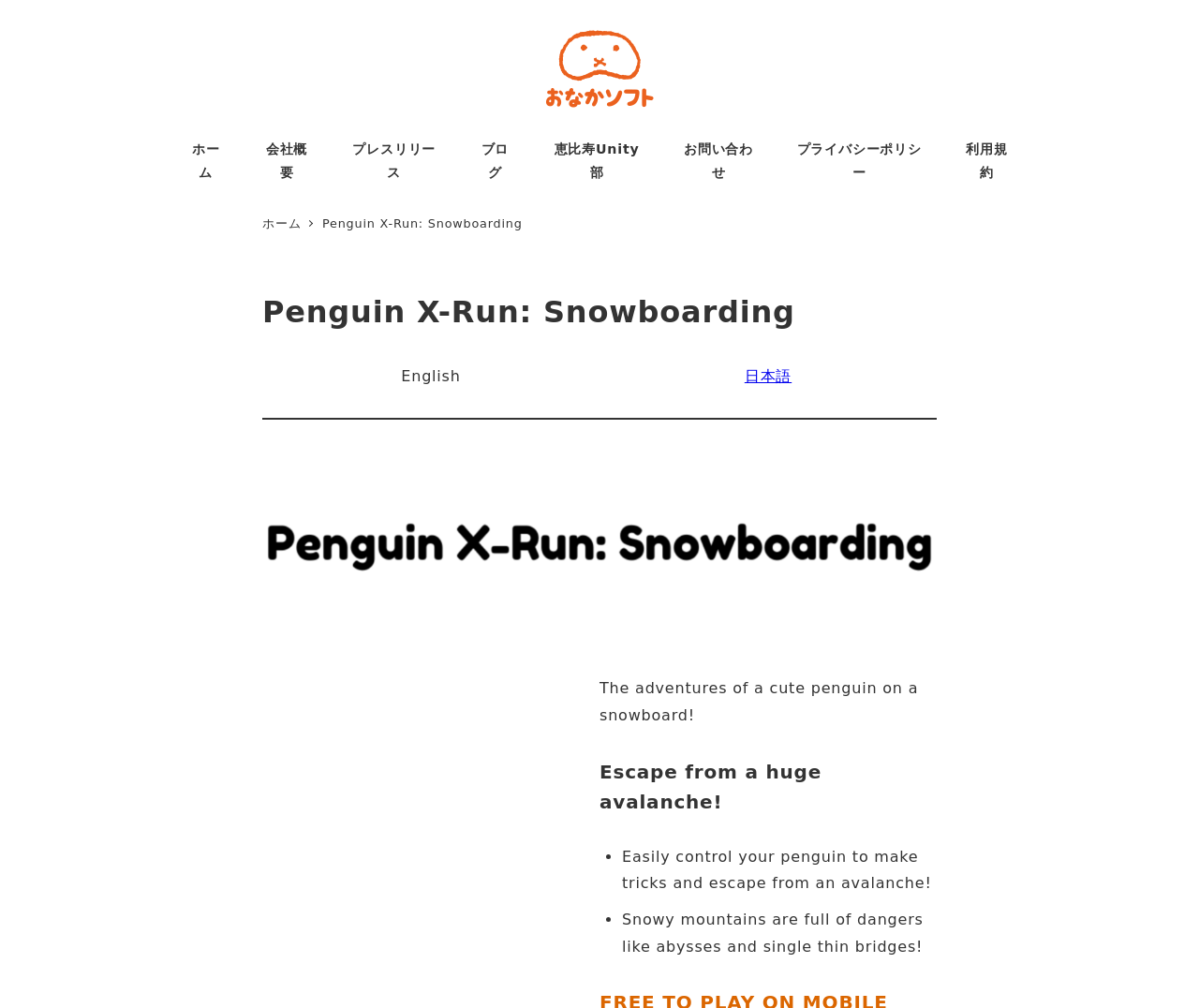Identify the bounding box coordinates of the section to be clicked to complete the task described by the following instruction: "Select English language". The coordinates should be four float numbers between 0 and 1, formatted as [left, top, right, bottom].

[0.335, 0.365, 0.384, 0.382]